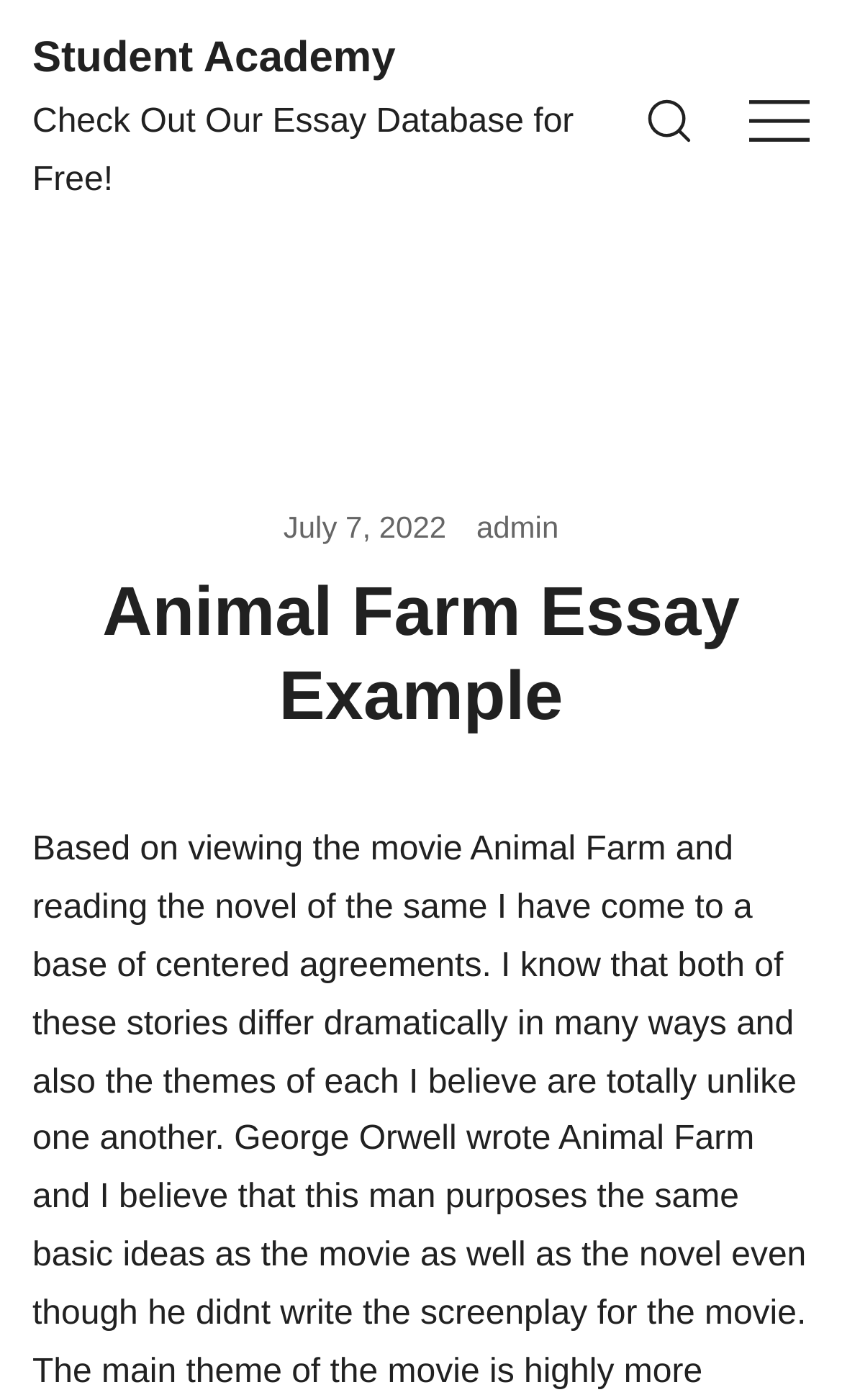What is the date of the essay example?
Look at the image and respond to the question as thoroughly as possible.

I found the date by looking at the header section of the webpage, where it says 'July 7, 2022' next to the author's name 'admin'.